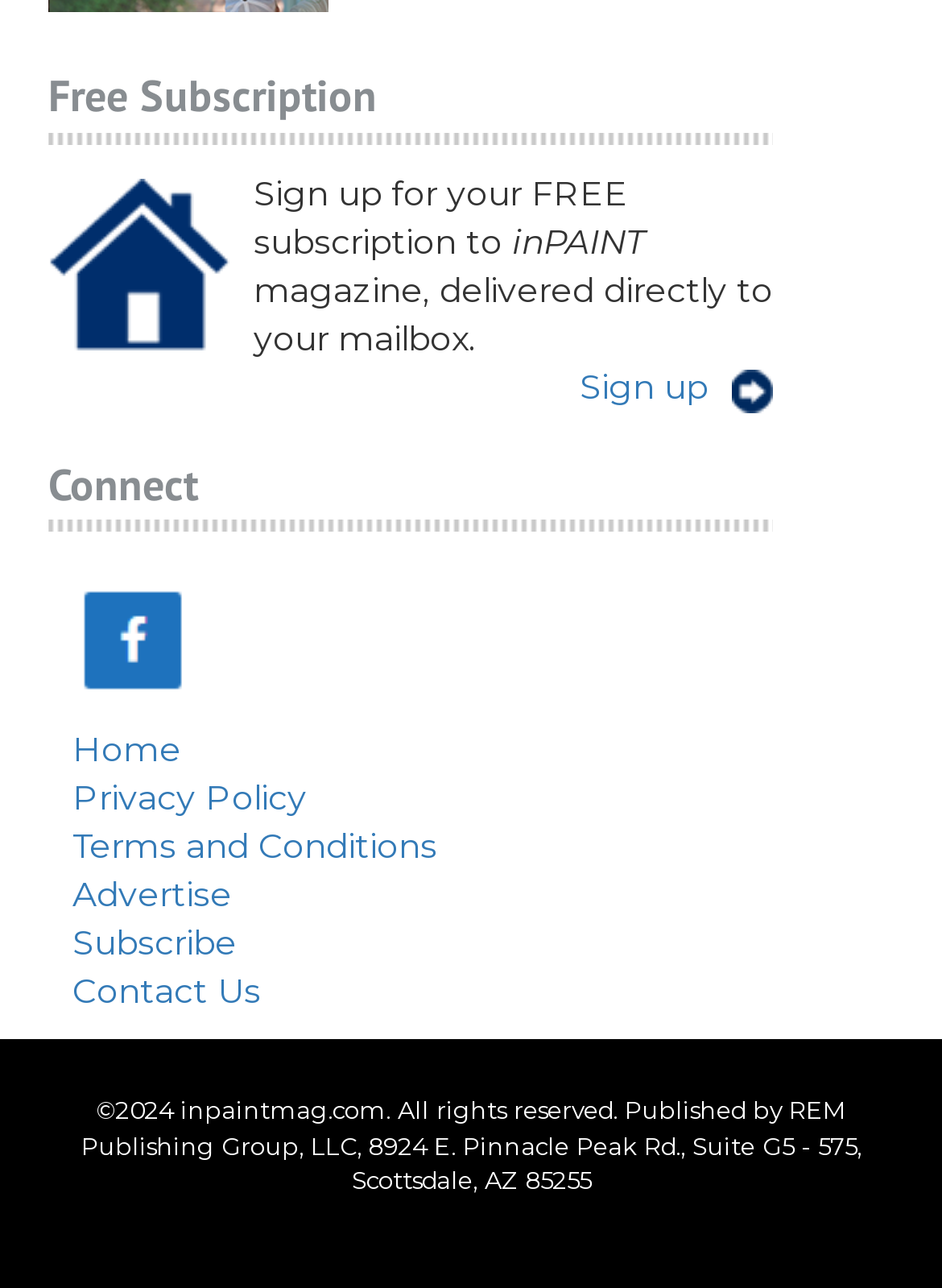Identify and provide the bounding box coordinates of the UI element described: "Terms and Conditions". The coordinates should be formatted as [left, top, right, bottom], with each number being a float between 0 and 1.

[0.077, 0.641, 0.464, 0.674]